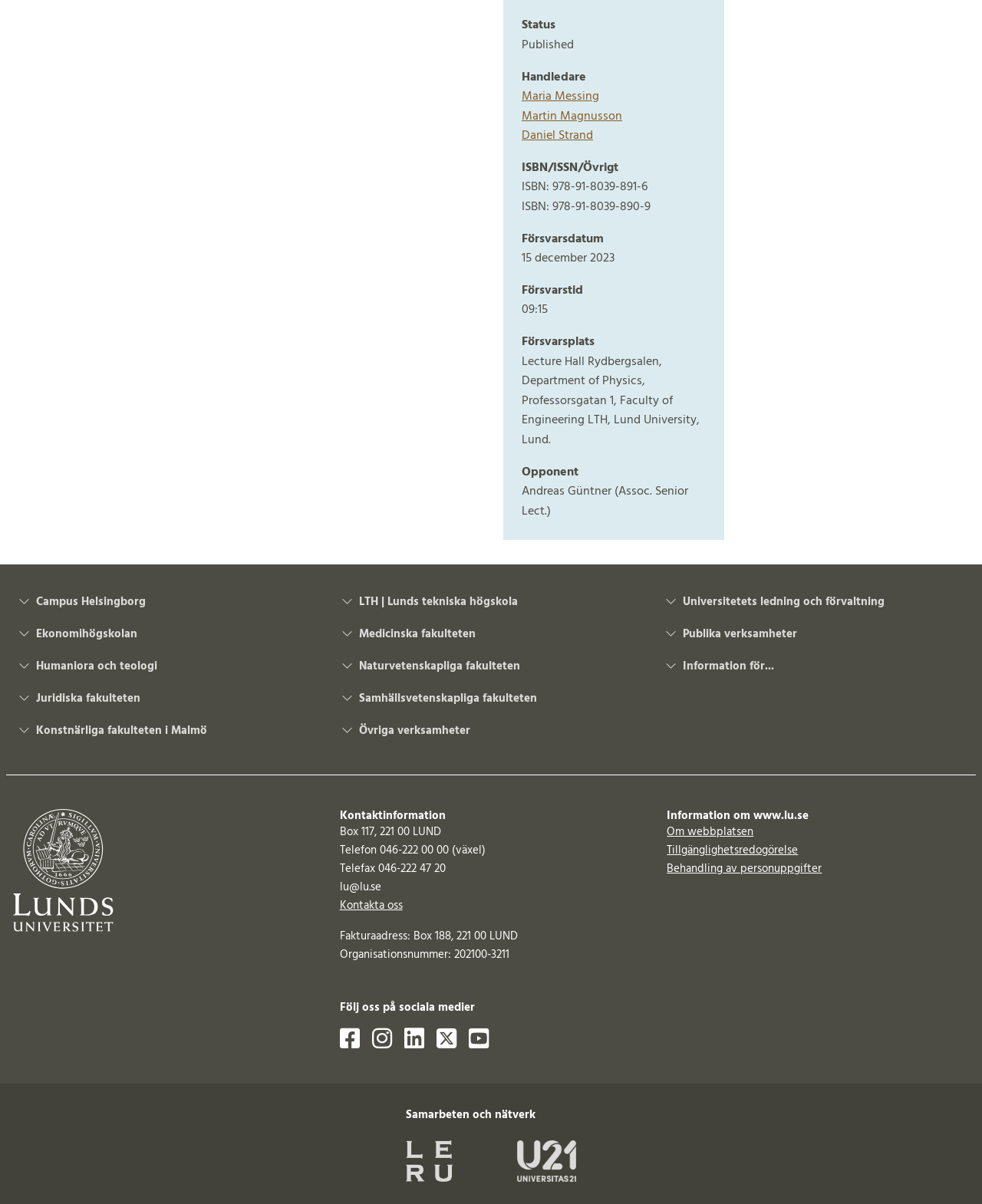Find and indicate the bounding box coordinates of the region you should select to follow the given instruction: "Click on the link 'Kontakta oss'".

[0.346, 0.745, 0.41, 0.76]